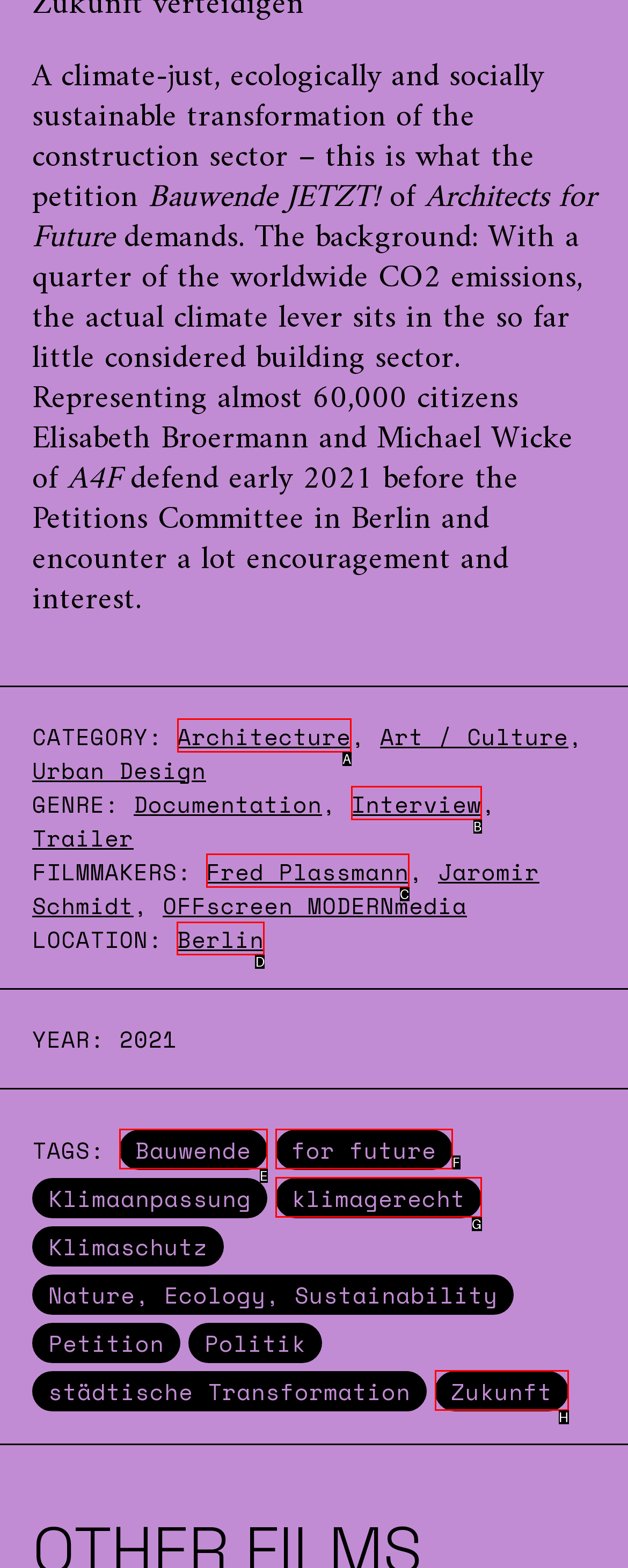Select the letter of the UI element that matches this task: Learn more about the petition in Berlin
Provide the answer as the letter of the correct choice.

D